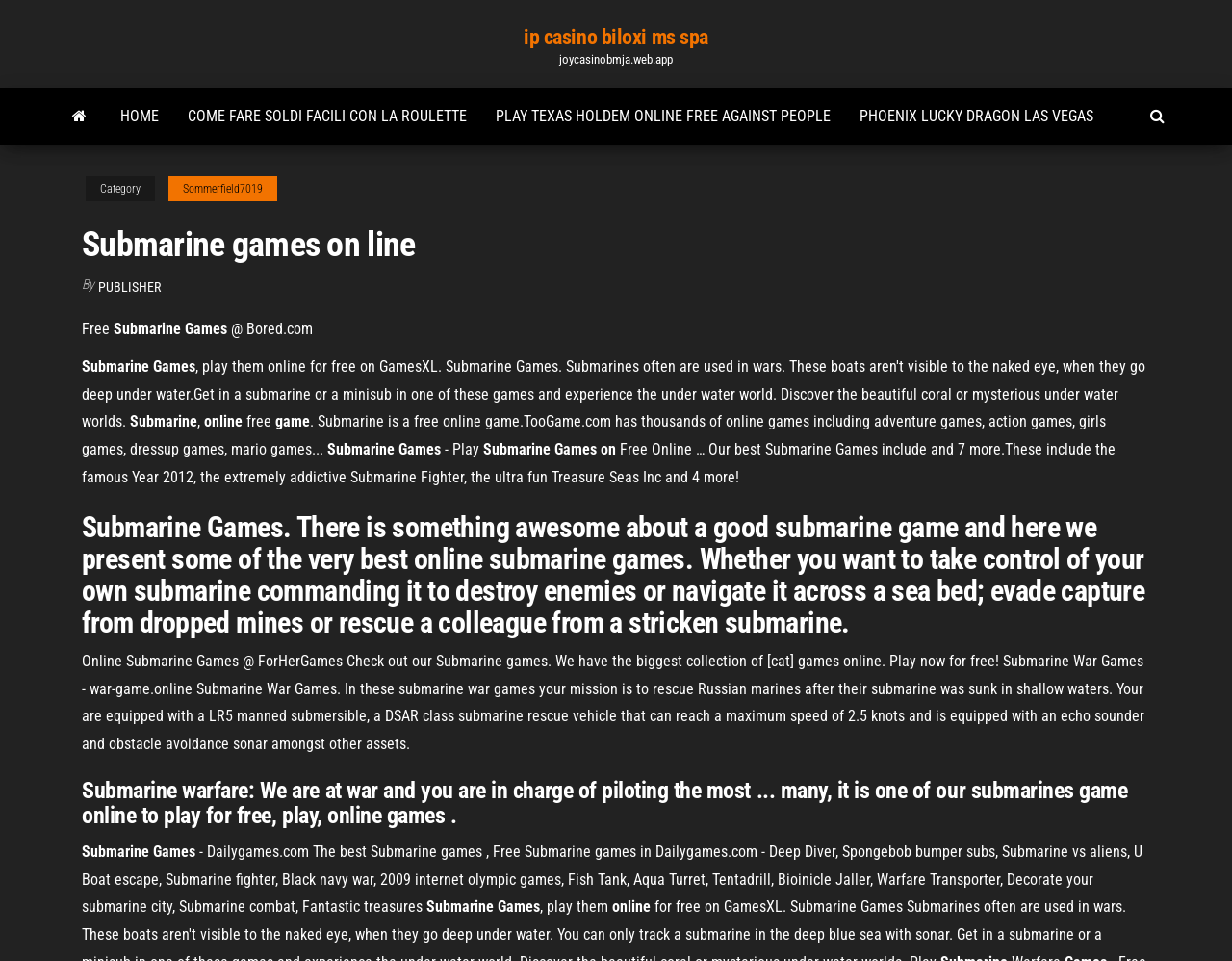Determine the bounding box of the UI component based on this description: "Publisher". The bounding box coordinates should be four float values between 0 and 1, i.e., [left, top, right, bottom].

[0.08, 0.291, 0.13, 0.307]